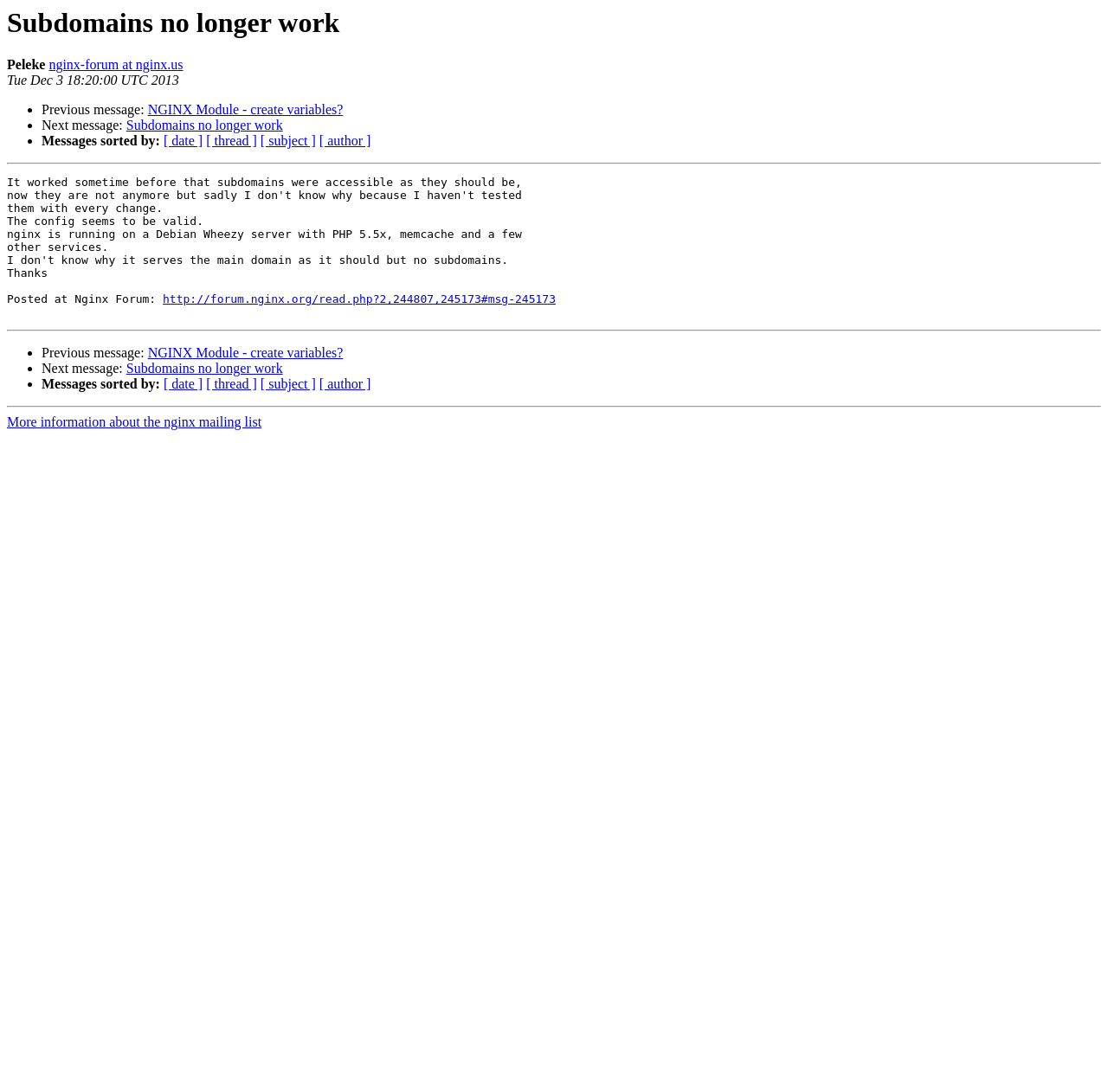Please determine the bounding box coordinates of the element's region to click for the following instruction: "Read more information about the nginx mailing list".

[0.006, 0.38, 0.236, 0.393]